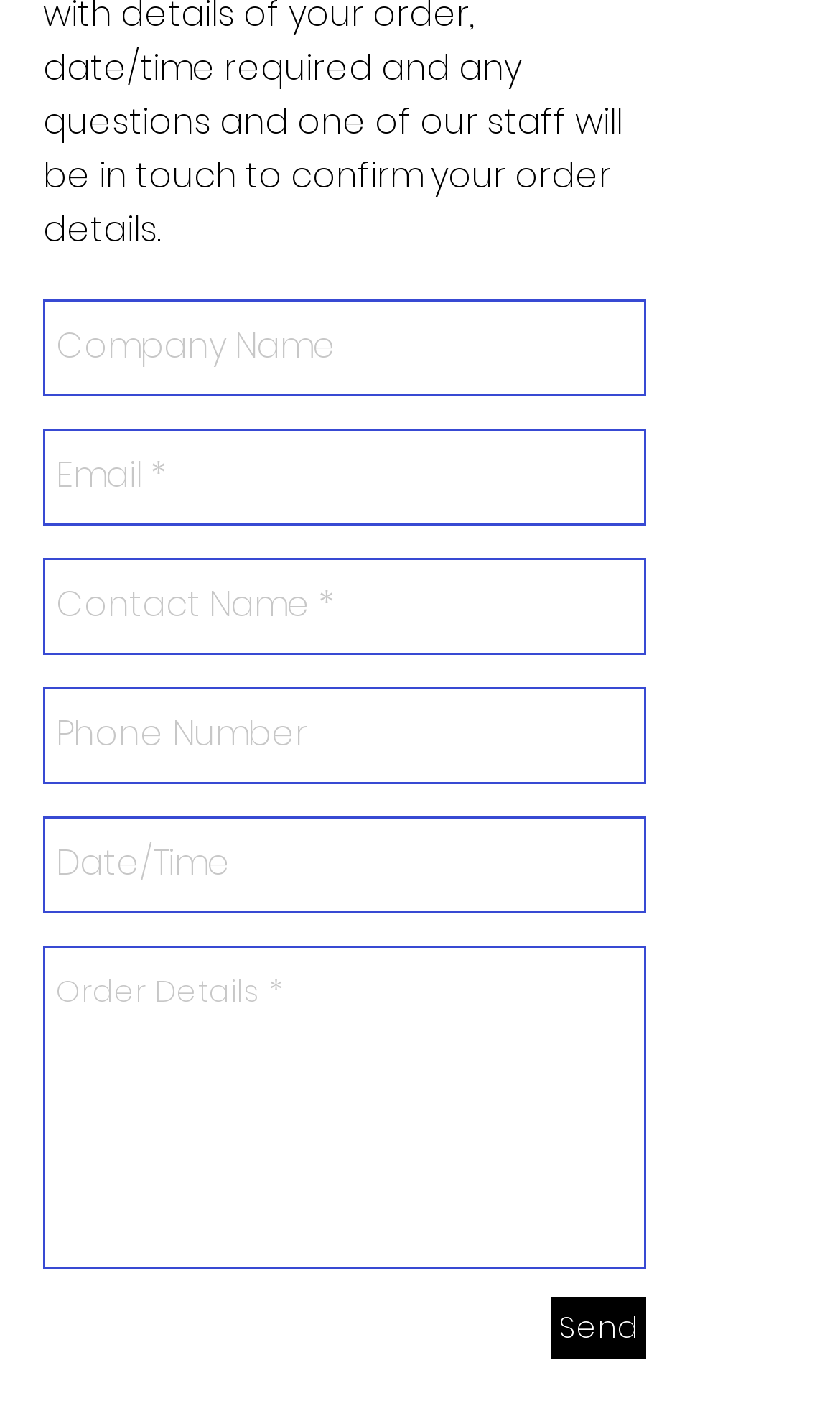Locate the bounding box of the UI element defined by this description: "placeholder="Order Details *"". The coordinates should be given as four float numbers between 0 and 1, formatted as [left, top, right, bottom].

[0.051, 0.673, 0.769, 0.902]